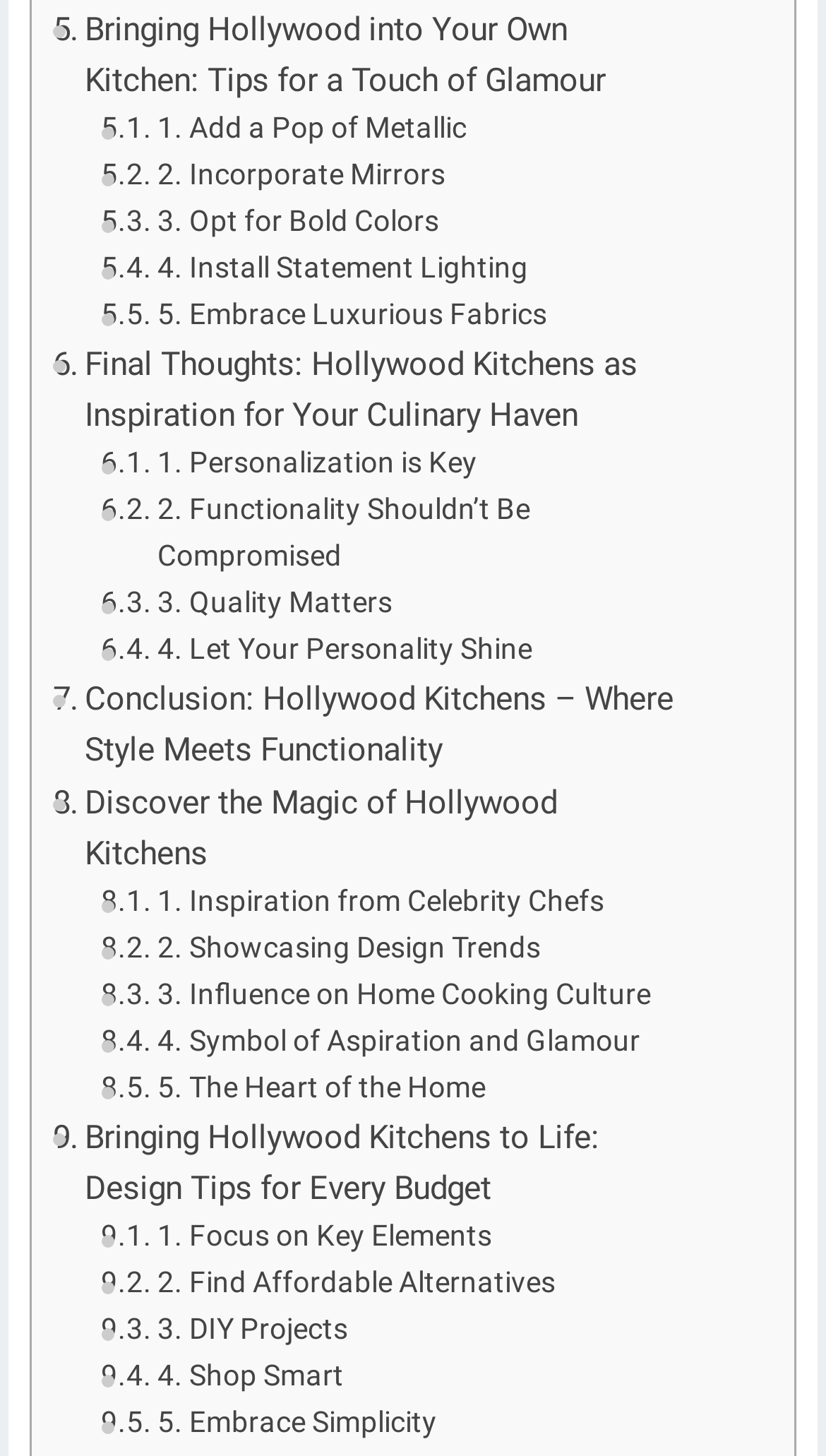What is the last section of the webpage about?
Using the image as a reference, give a one-word or short phrase answer.

Design tips for every budget